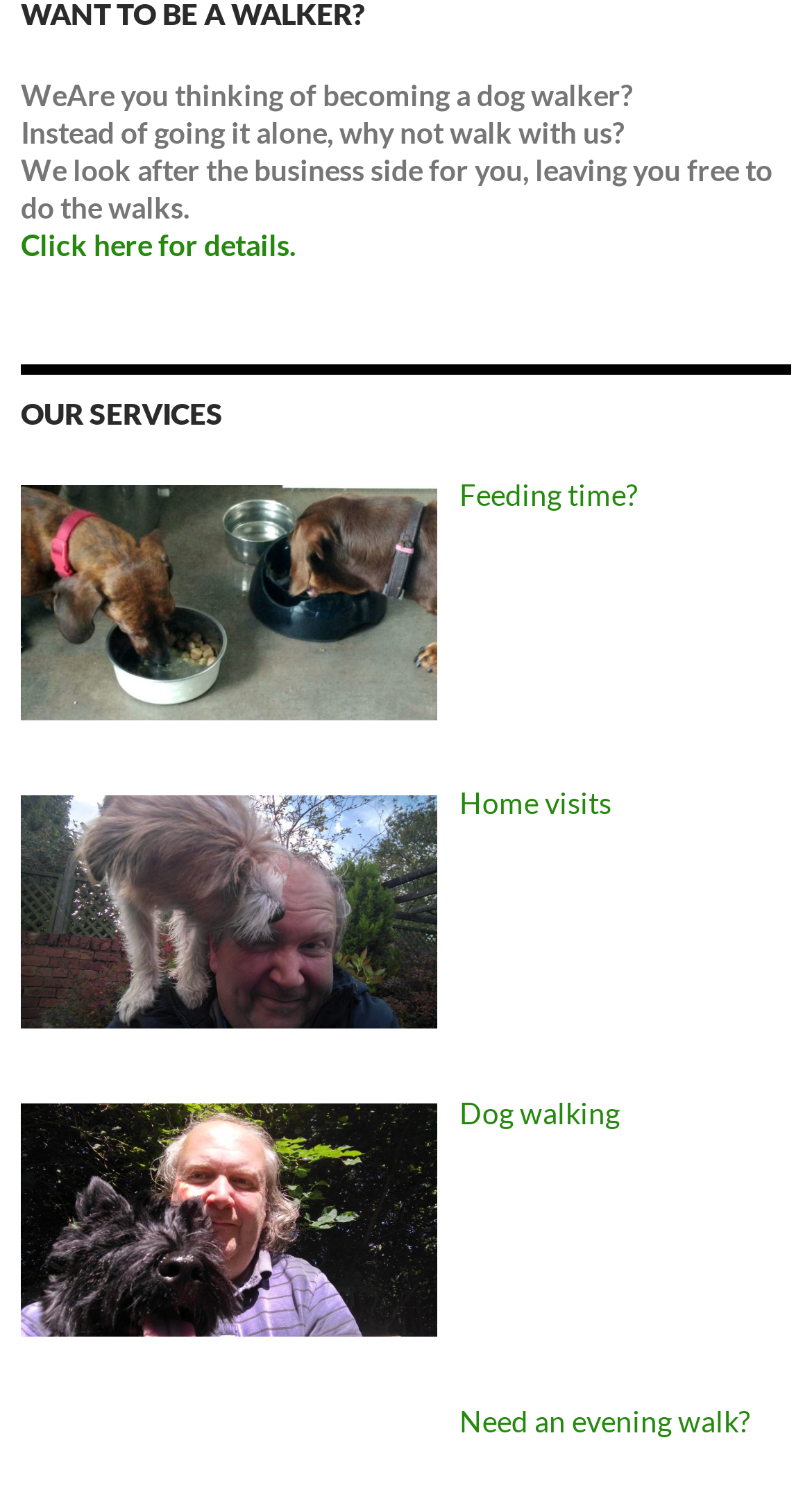What is the benefit of joining their service?
Refer to the image and offer an in-depth and detailed answer to the question.

According to the text 'We look after the business side for you, leaving you free to do the walks.', the benefit of joining their service is that they will handle the business side, allowing the dog walker to focus on the walks.